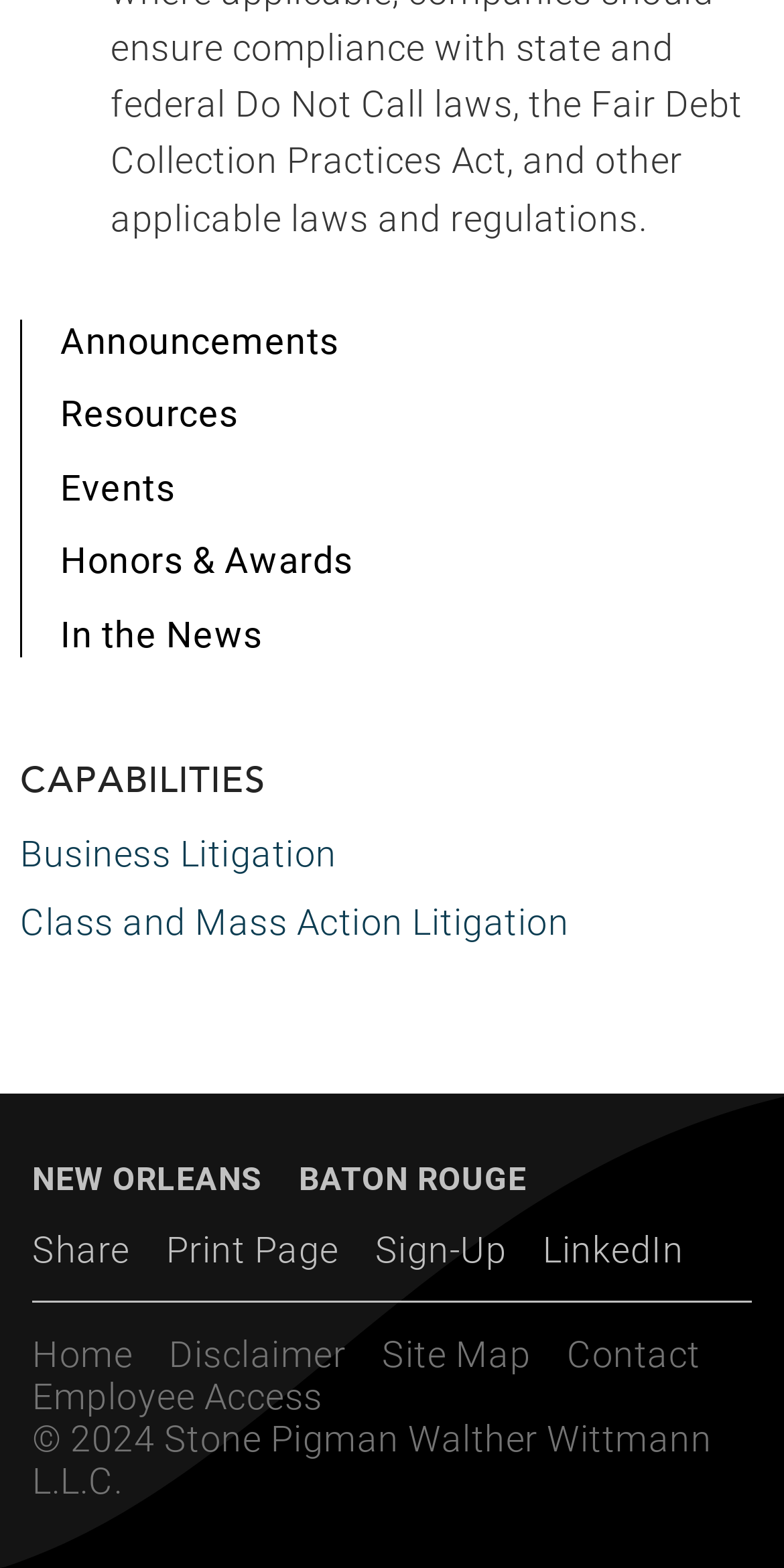Answer this question using a single word or a brief phrase:
What is the main category below the top navigation menu?

CAPABILITIES